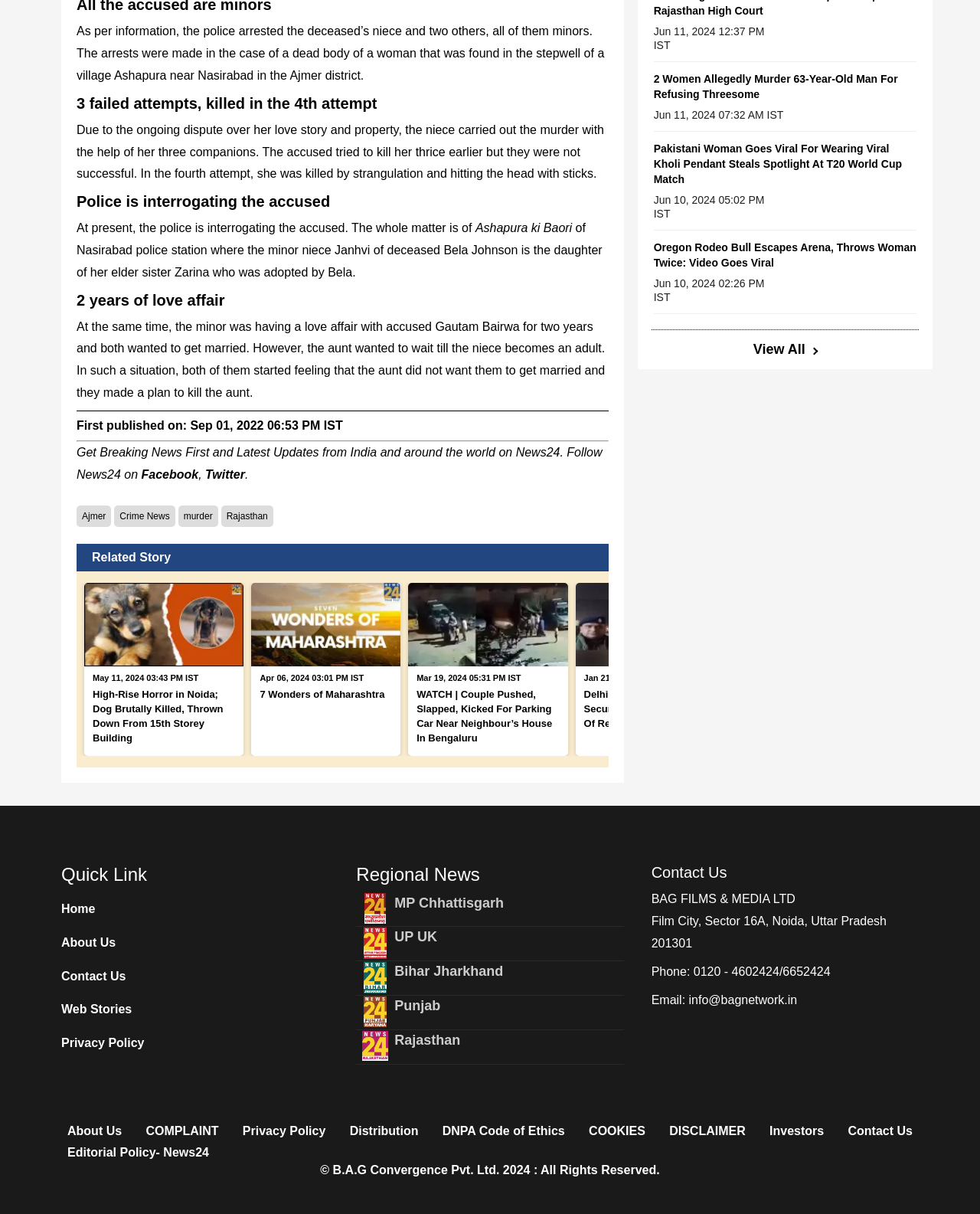Please locate the bounding box coordinates of the element that should be clicked to complete the given instruction: "Read news about Rajasthan".

[0.403, 0.851, 0.47, 0.863]